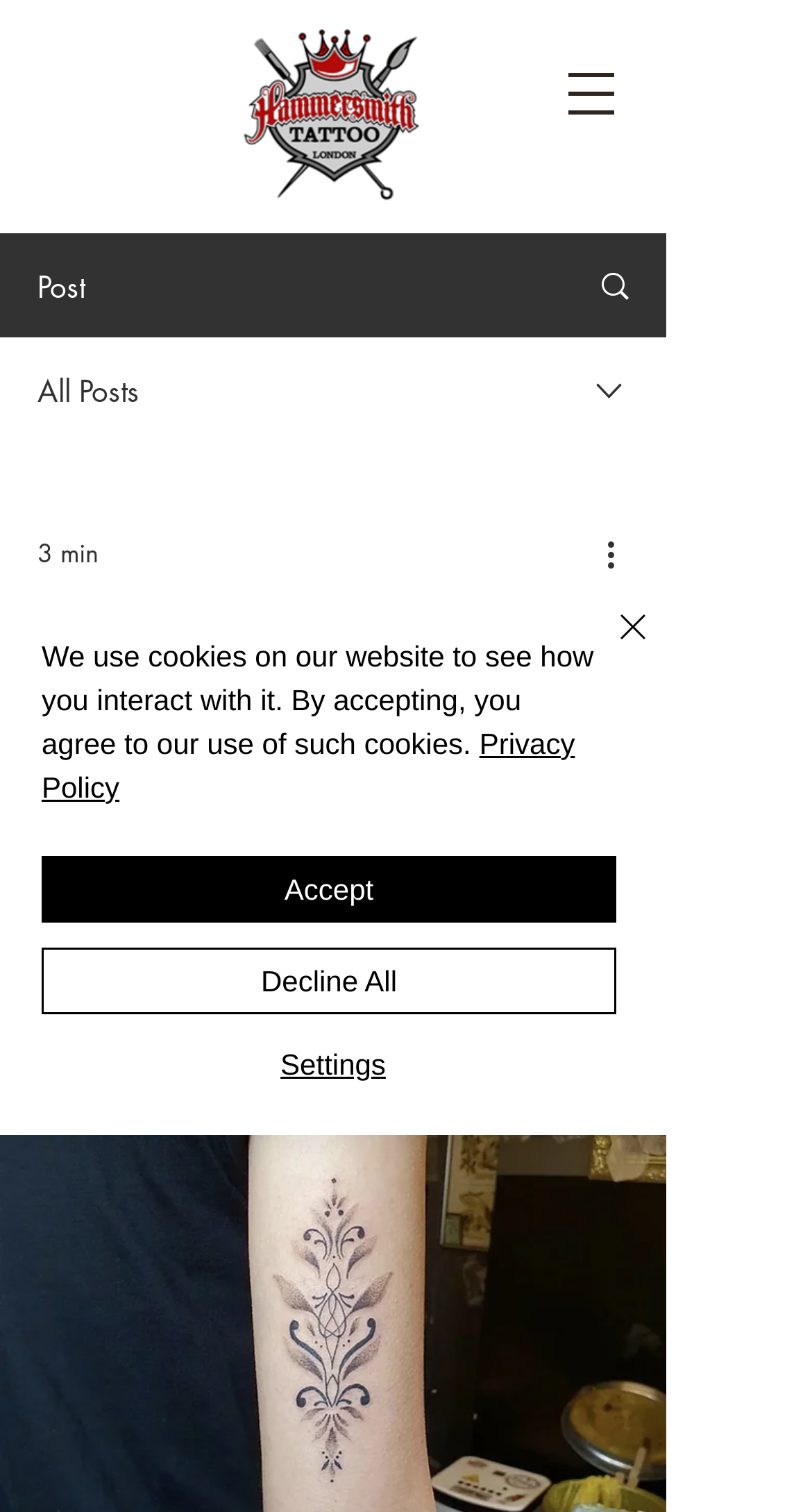Create an elaborate caption that covers all aspects of the webpage.

The webpage is about Hammersmith Tattoo London, a tattoo studio that offers walk-in tattoo experiences. At the top left corner, there is a logo of Hammersmith Tattoo London, which is also a link to the studio's homepage. Next to the logo, there is a navigation menu button. 

Below the logo, there are several links and buttons, including a link to "Post" and another link to "All Posts". There is also a combobox with a dropdown menu. On the right side of these links and buttons, there are several icons, including a clock icon indicating a 3-minute duration.

Further down, there is a heading that reads "Walk in tattoos at Hammersmith Tattoo London." Below the heading, there is a paragraph of text with an "Updated" label, indicating that the content was last updated on December 28, 2023.

At the bottom of the page, there are two links to contact the studio, one for phone and one for WhatsApp, each accompanied by an icon. Above these links, there is a cookie policy alert that informs users about the studio's use of cookies on the website. The alert includes links to the Privacy Policy and buttons to accept, decline, or customize cookie settings.